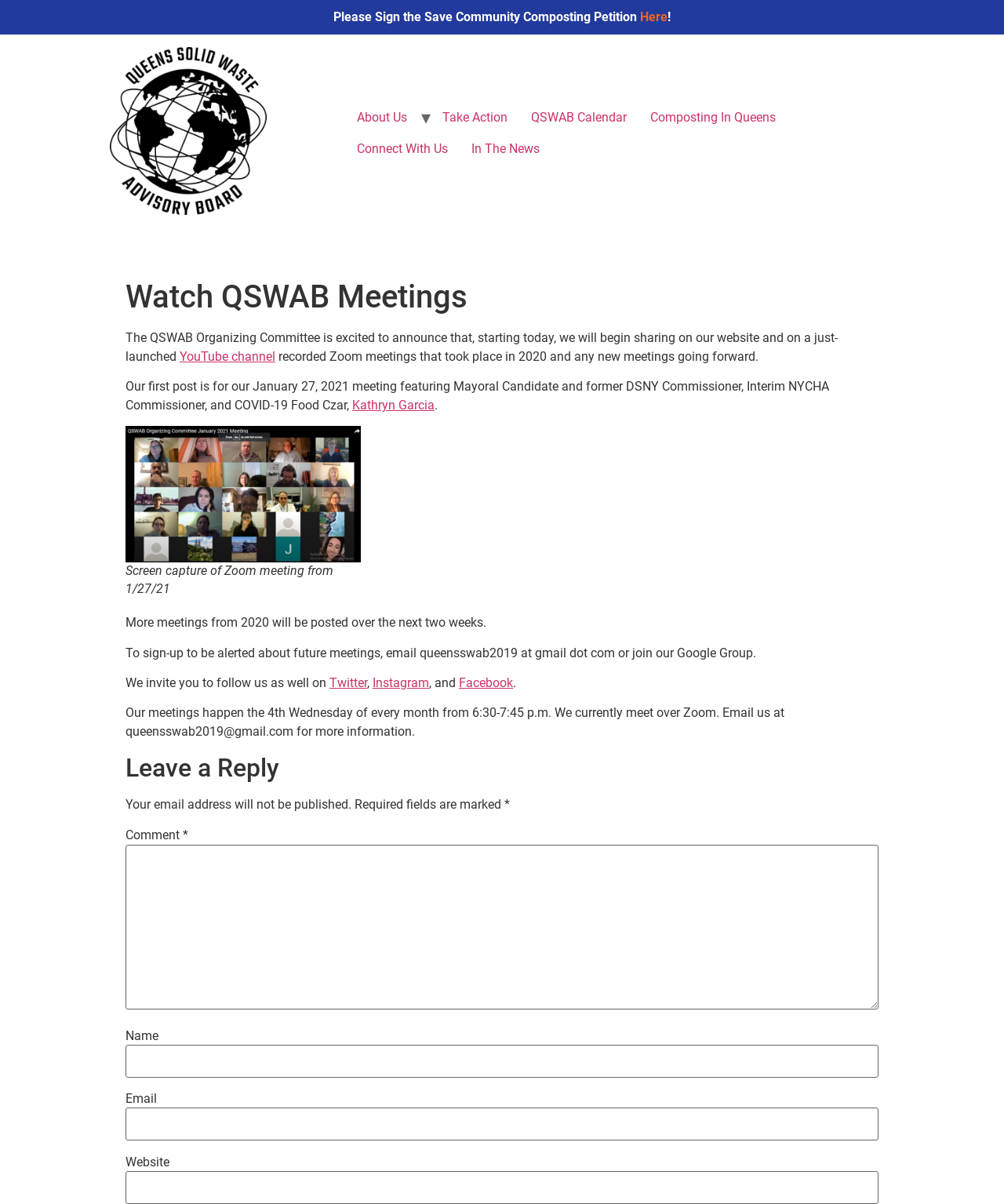Please answer the following question using a single word or phrase: 
How often do the meetings of the Queens Solid Waste Advisory Board take place?

4th Wednesday of every month